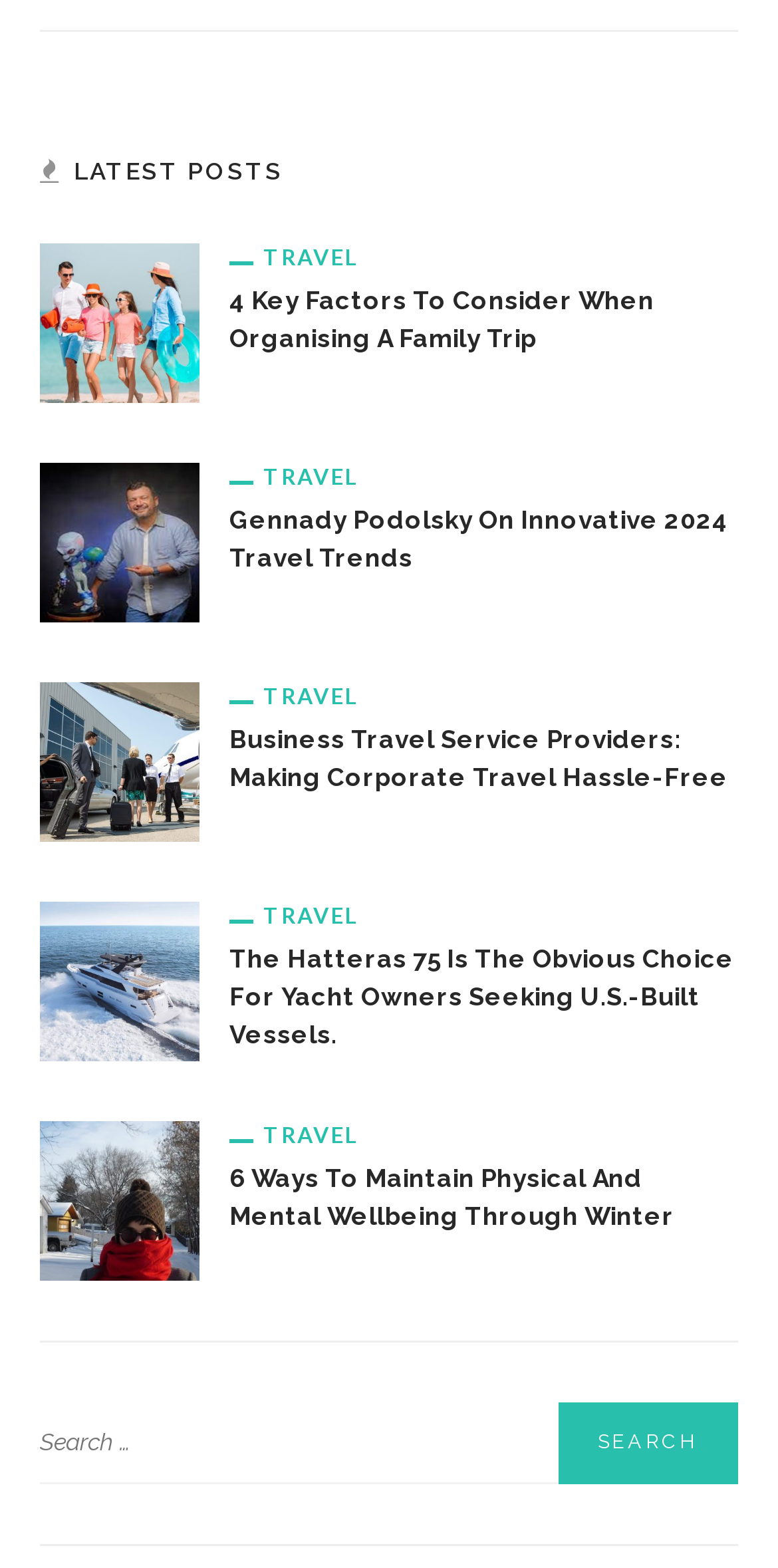Using the description: "philipp.brogli@artstuebli.ch", determine the UI element's bounding box coordinates. Ensure the coordinates are in the format of four float numbers between 0 and 1, i.e., [left, top, right, bottom].

None